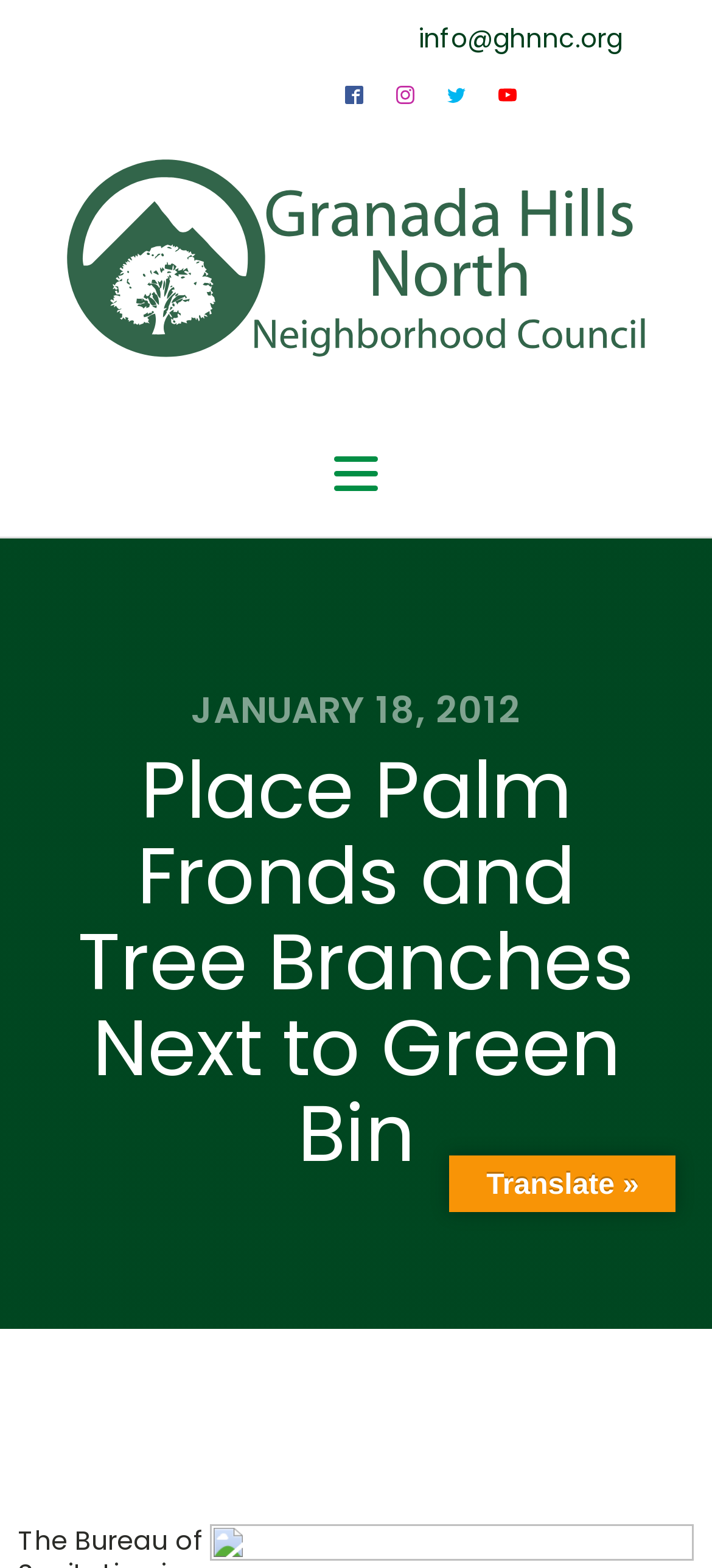Determine the bounding box coordinates for the UI element described. Format the coordinates as (top-left x, top-left y, bottom-right x, bottom-right y) and ensure all values are between 0 and 1. Element description: info@ghnnc.org

[0.126, 0.014, 0.874, 0.037]